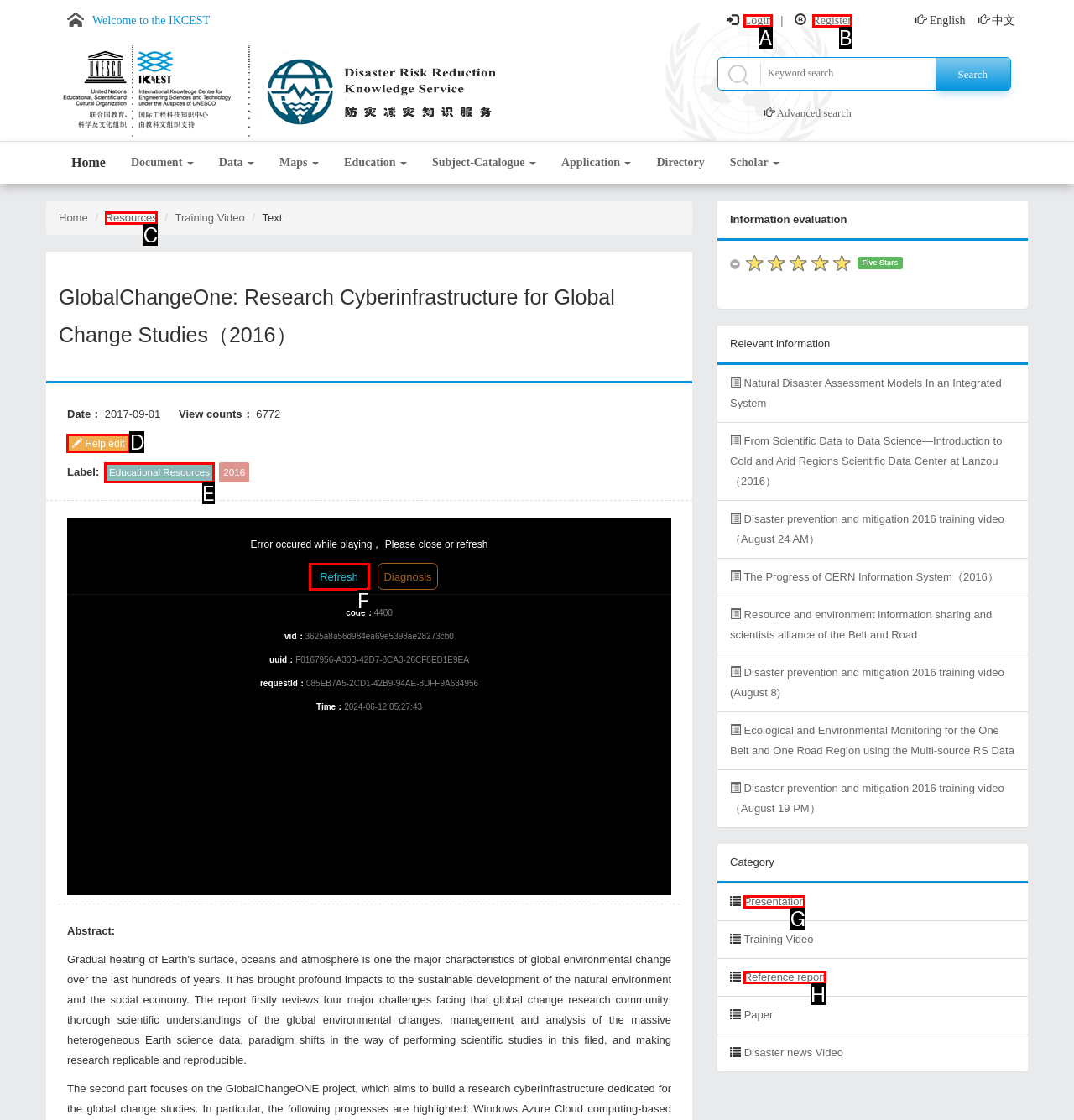To complete the task: Get help with editing, select the appropriate UI element to click. Respond with the letter of the correct option from the given choices.

D